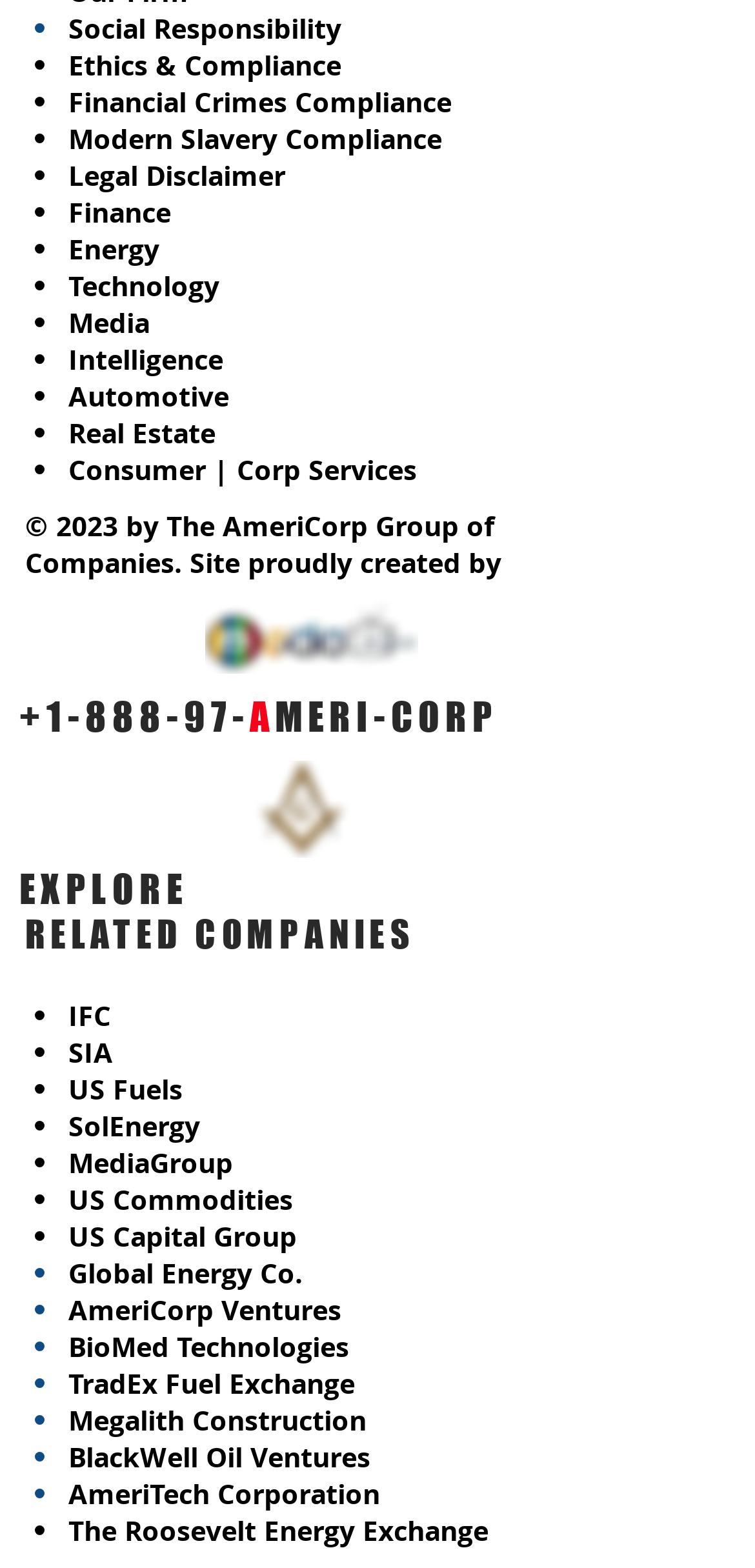Refer to the image and offer a detailed explanation in response to the question: What is the last company listed under RELATED COMPANIES?

I looked at the list of companies under the heading 'RELATED COMPANIES' and found that the last one is 'The Roosevelt Energy Exchange'.